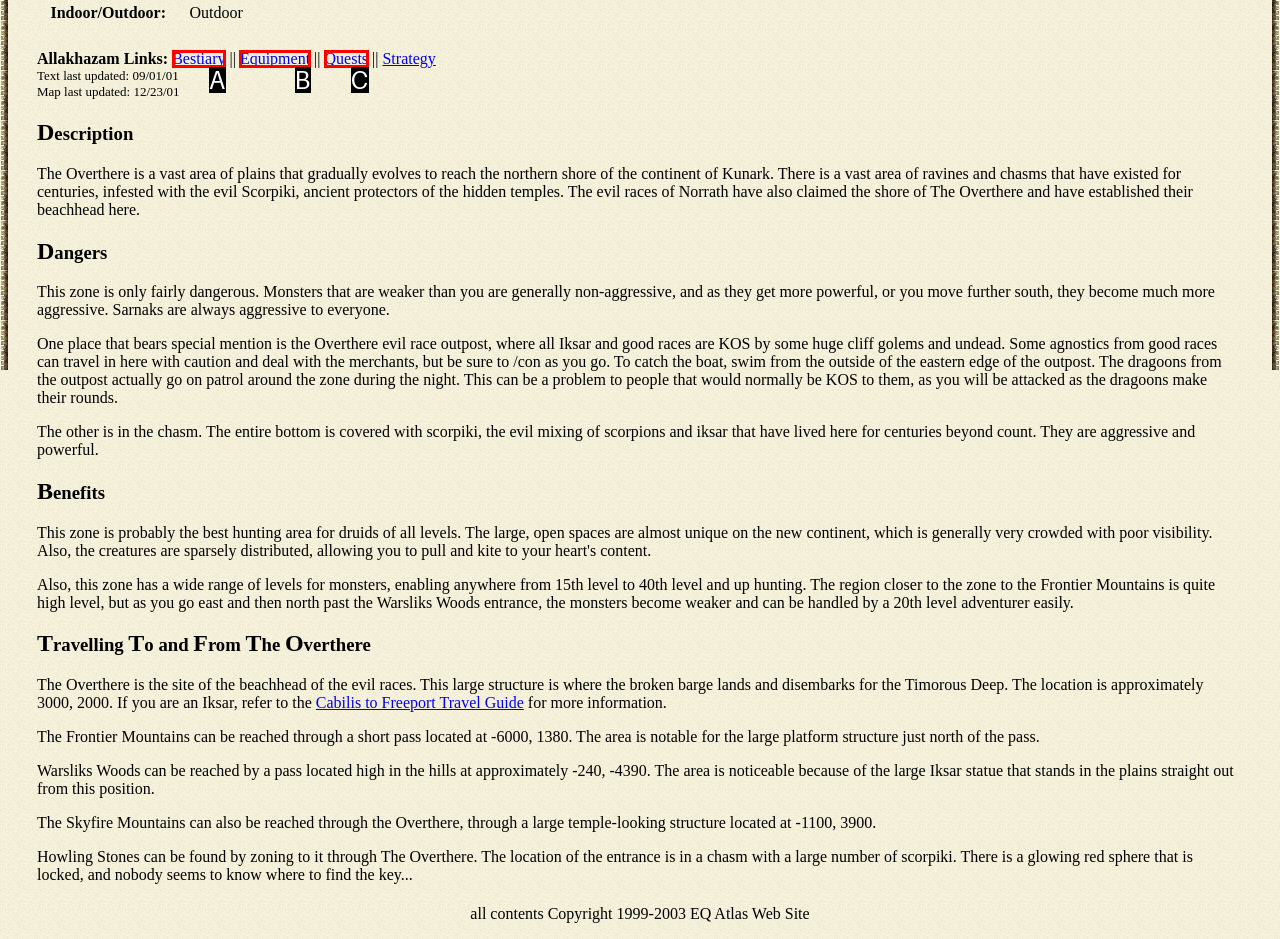Using the provided description: Equipment, select the HTML element that corresponds to it. Indicate your choice with the option's letter.

B